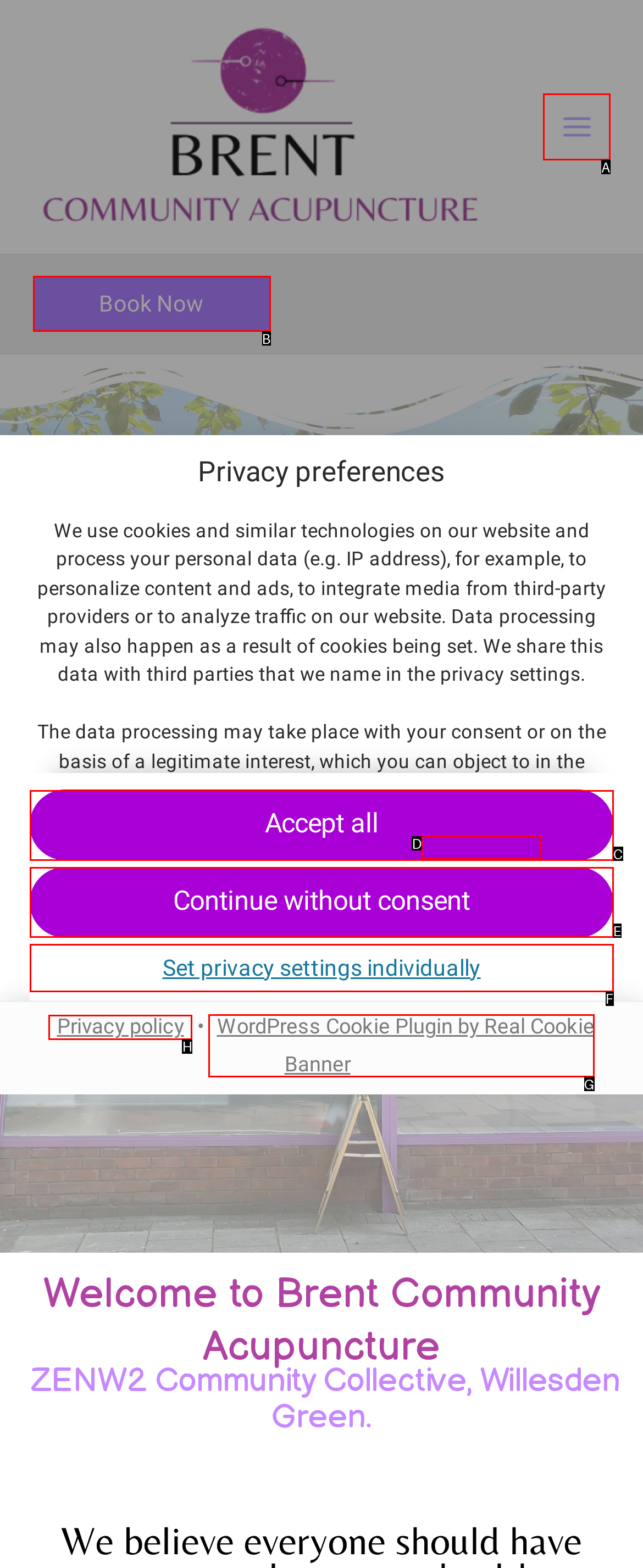Point out the letter of the HTML element you should click on to execute the task: View WordPress Cookie Plugin information
Reply with the letter from the given options.

G